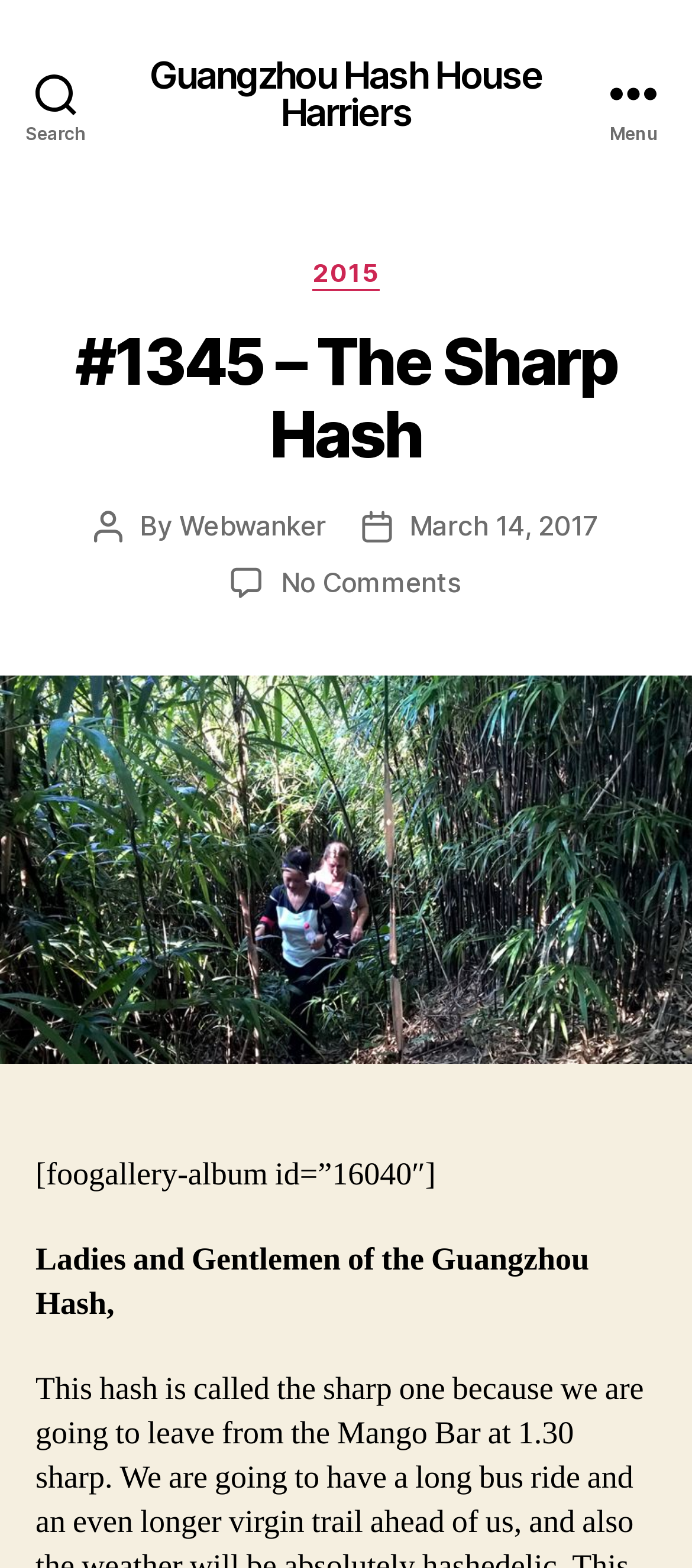Locate the bounding box of the UI element defined by this description: "Webwanker". The coordinates should be given as four float numbers between 0 and 1, formatted as [left, top, right, bottom].

[0.259, 0.324, 0.471, 0.345]